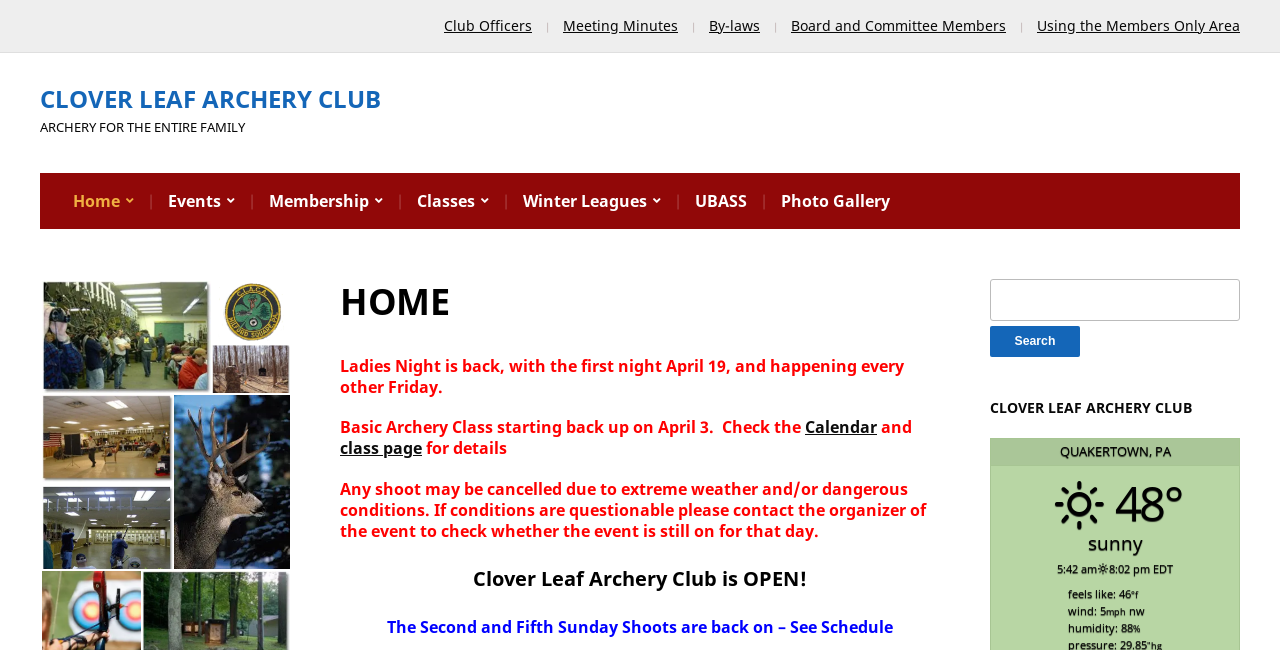Indicate the bounding box coordinates of the clickable region to achieve the following instruction: "Search for something."

[0.773, 0.429, 0.969, 0.549]